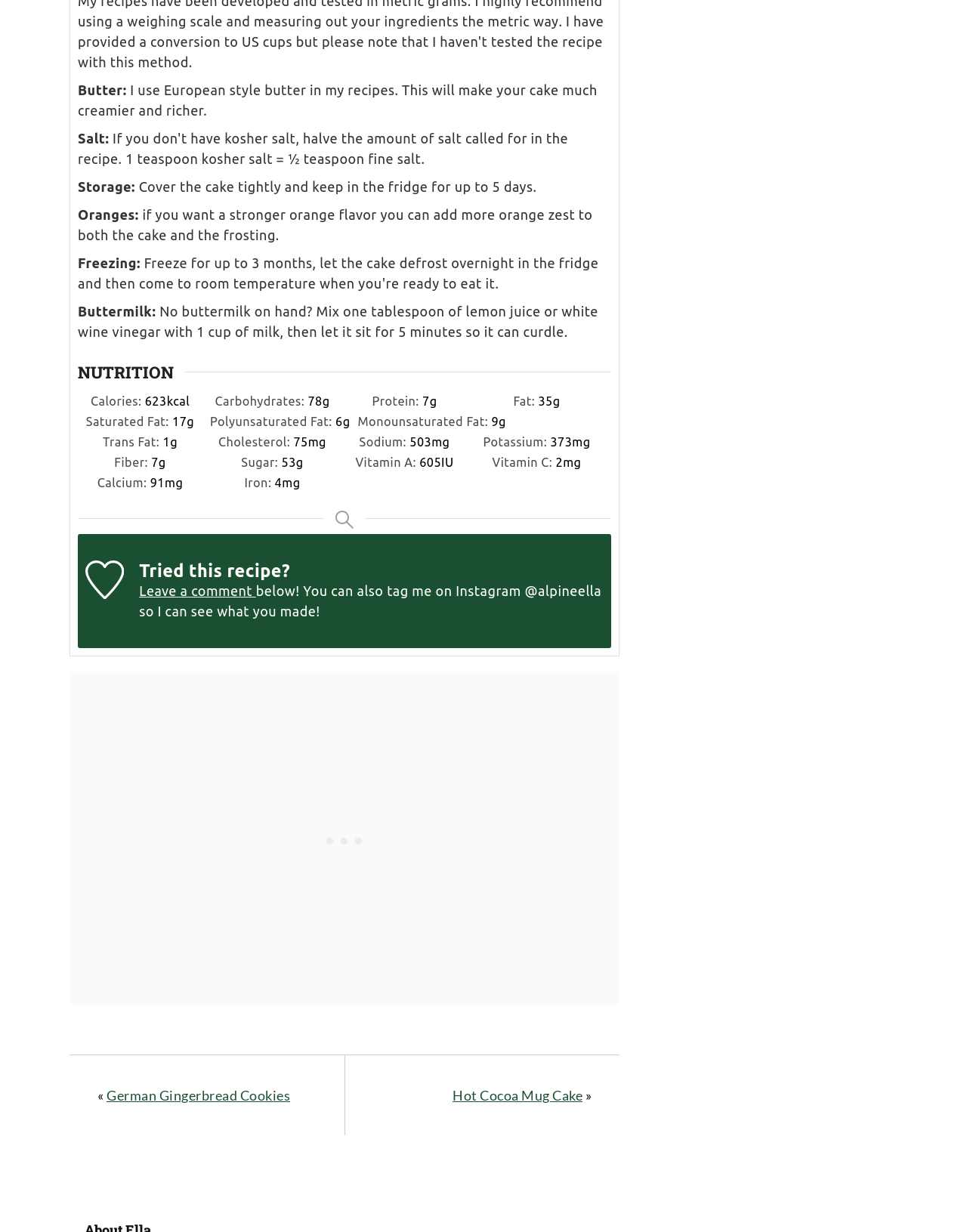What type of butter is recommended?
Using the image as a reference, answer the question in detail.

The webpage recommends using European style butter in the recipe, which is mentioned in the 'Butter:' section at the top of the page.